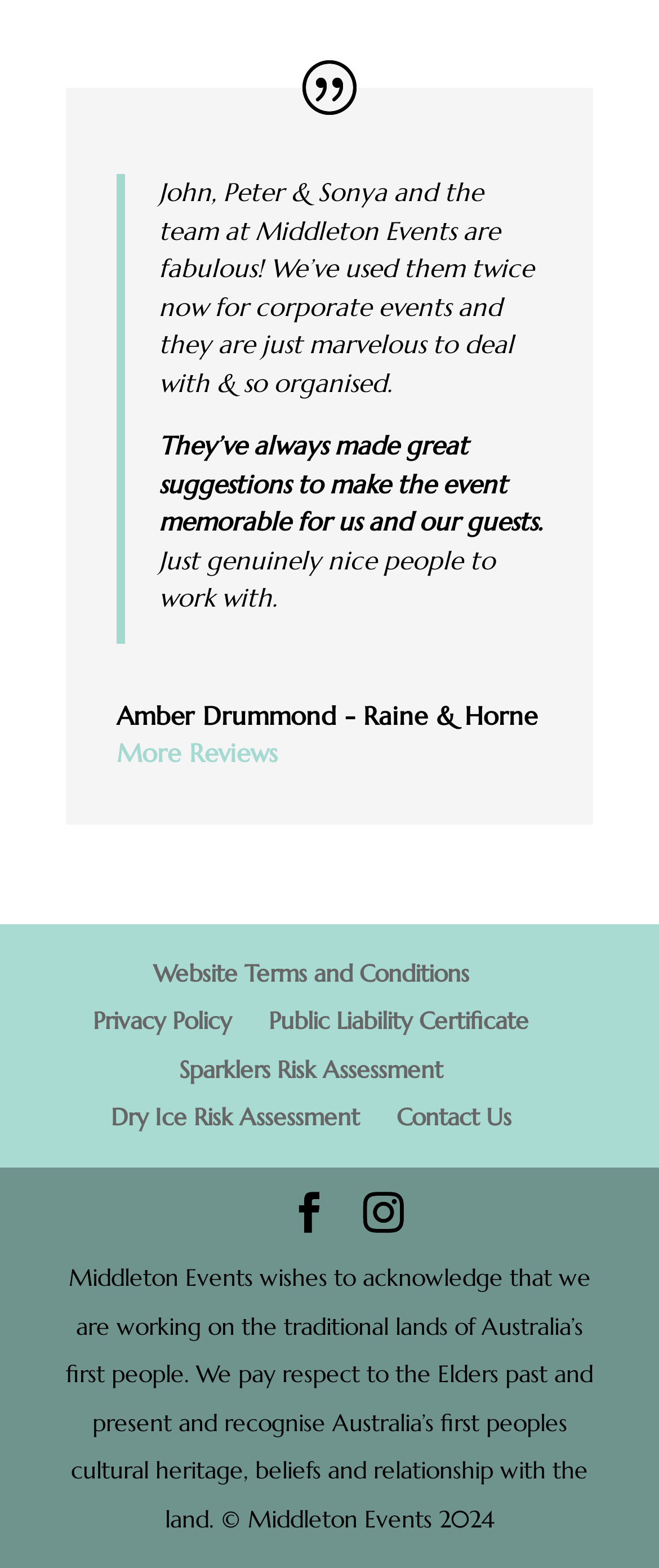Using the information in the image, give a comprehensive answer to the question: 
What is the year of the copyright mentioned at the bottom of the page?

I read the text at the bottom of the page and found the copyright symbol followed by the year '2024', which indicates the year of the copyright.